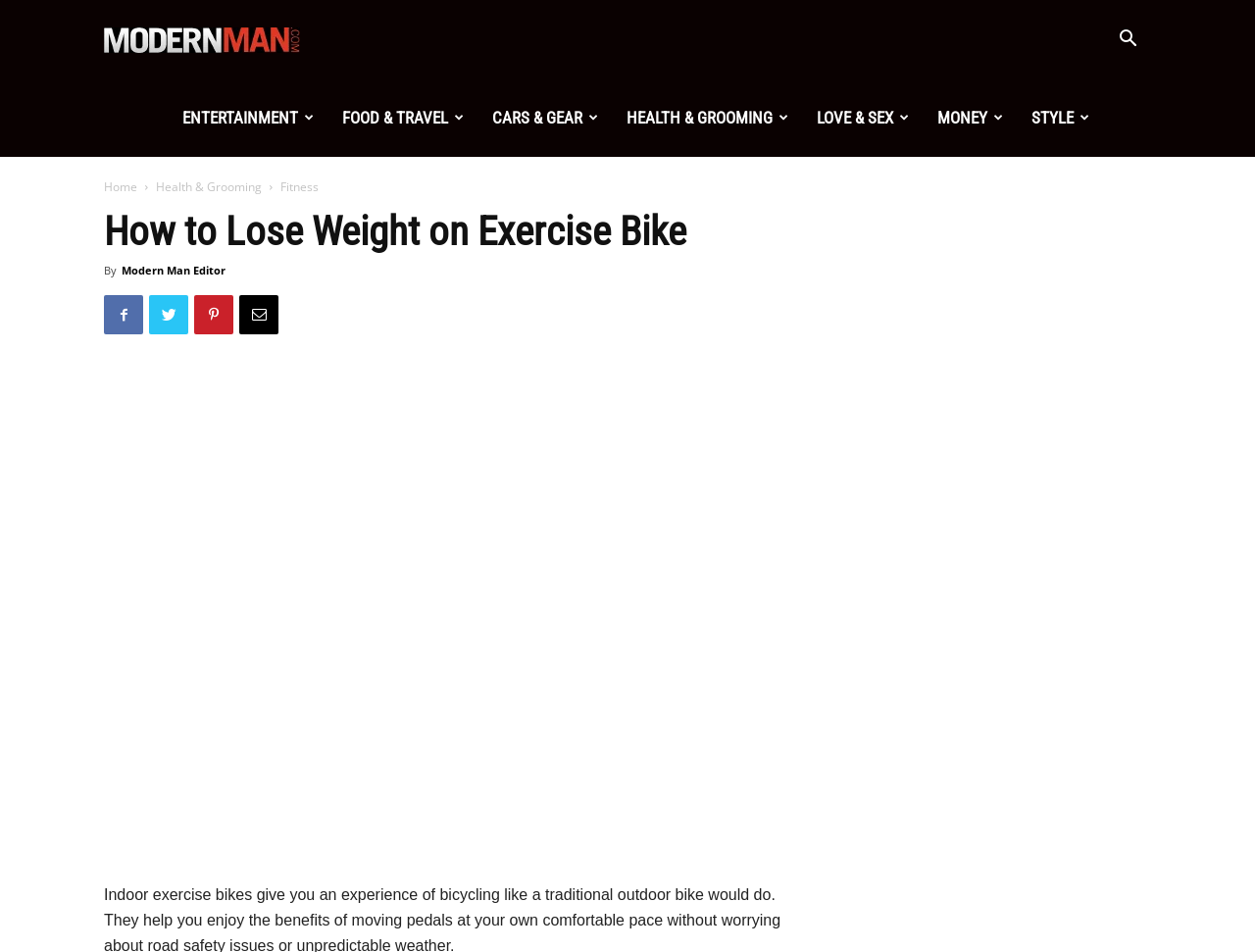Explain the webpage in detail, including its primary components.

This webpage is about "How to Lose Weight on Exercise Bike" and is part of the "Modern Man" website. At the top left corner, there is a logo of "ModernMan.com" with a link to the website's homepage. Next to the logo, there are several links to different categories, including "ENTERTAINMENT", "FOOD & TRAVEL", "CARS & GEAR", "HEALTH & GROOMING", "LOVE & SEX", "MONEY", and "STYLE". 

Below these links, there are two more links, "Home" and "Health & Grooming", followed by a static text "Fitness". The main content of the webpage is headed by "How to Lose Weight on Exercise Bike" and has a subheading "By Modern Man Editor". 

On the right side of the main content, there are four social media links represented by icons. Below the main content, there is a large figure that takes up most of the page, which is an image from "david marioni OyTv8EC1WX0 unsplash". At the top right corner, there is a button with an icon.